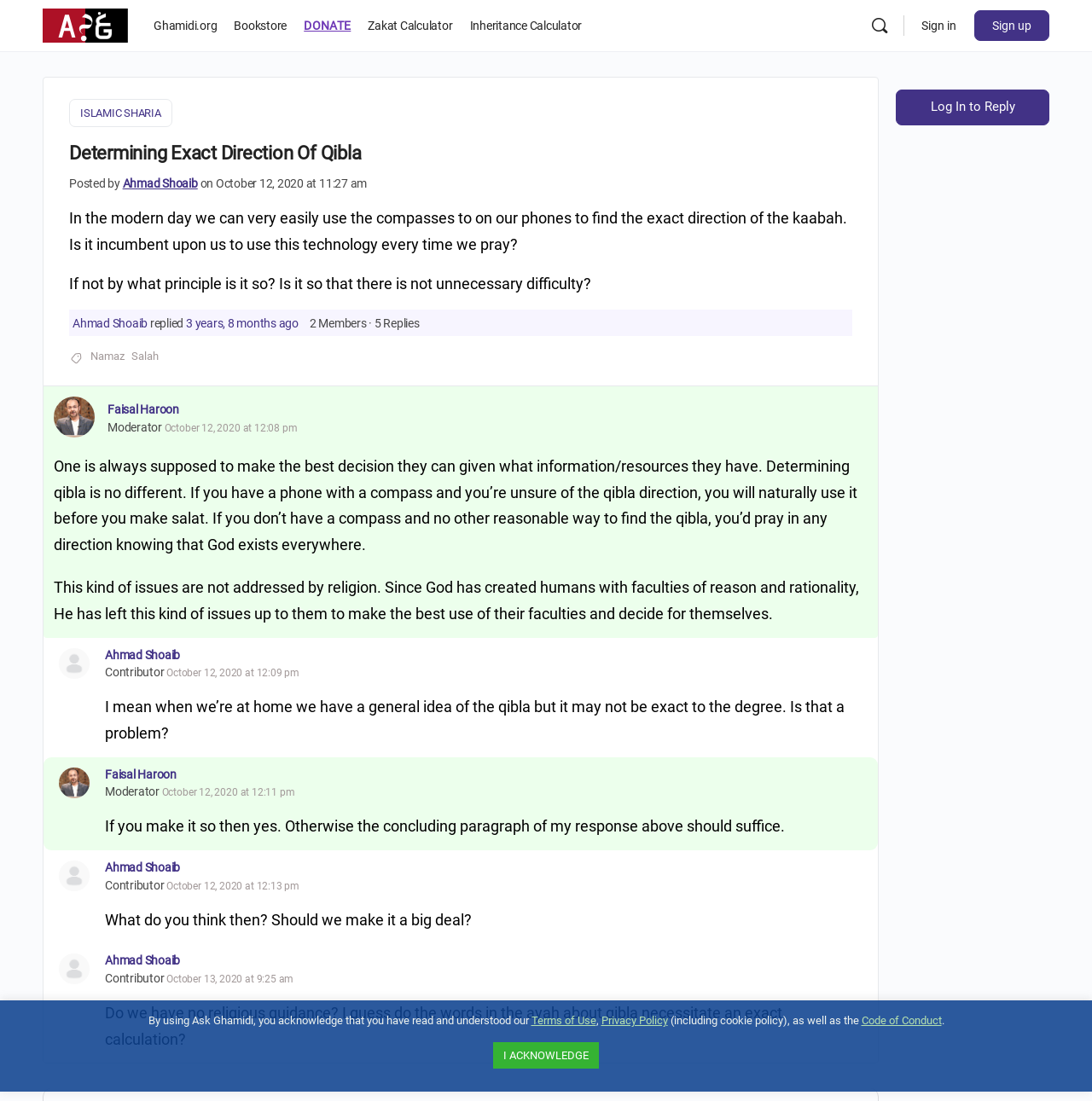Please identify the bounding box coordinates of the area that needs to be clicked to follow this instruction: "Log in to reply".

[0.82, 0.081, 0.961, 0.113]